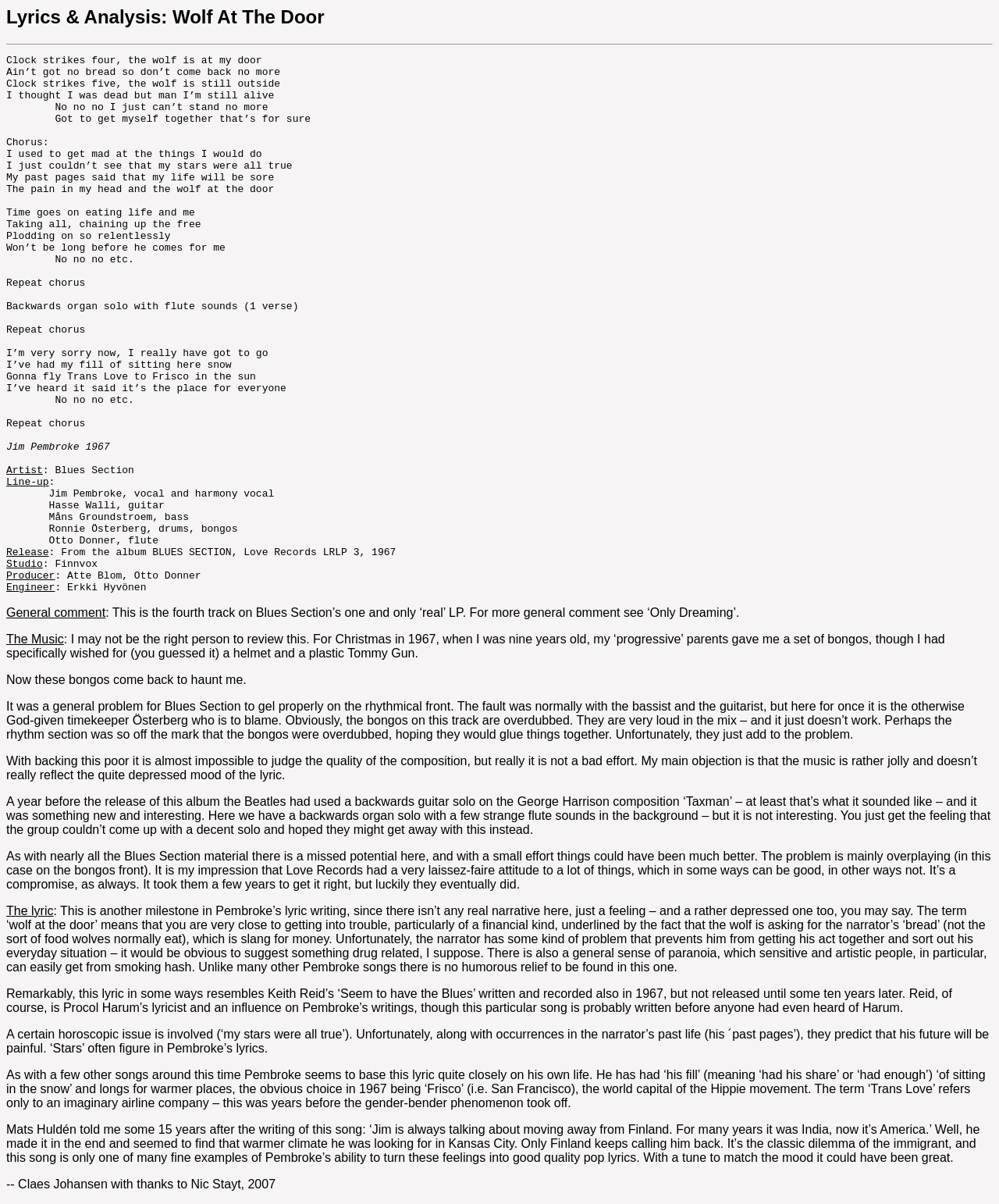Refer to the image and provide an in-depth answer to the question:
What is the album title of the song?

The album title is obtained from the 'Release' section, which states 'From the album BLUES SECTION, Love Records LRLP 3, 1967'.